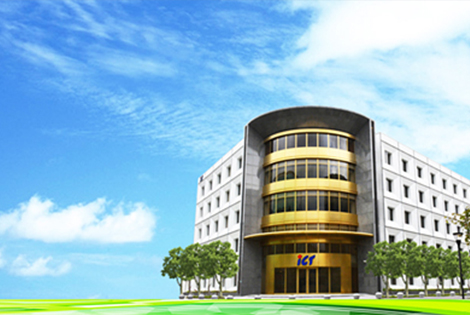What is the condition of the sky above the building?
Using the image, give a concise answer in the form of a single word or short phrase.

Clear